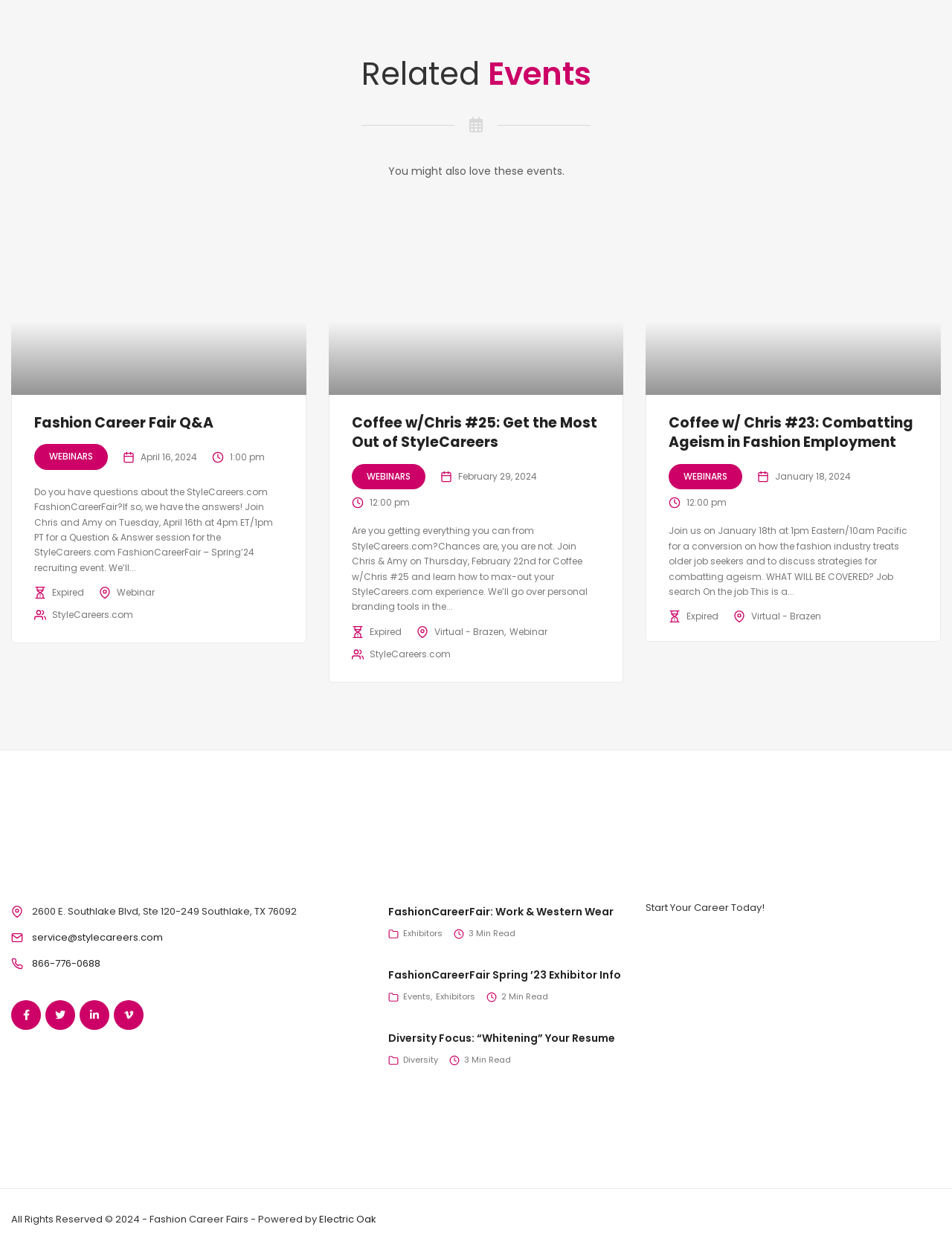Please provide a comprehensive answer to the question below using the information from the image: What is the time of the Coffee w/Chris #25 event?

I found the answer by examining the event details on the webpage, specifically the text '1:00 pm' which is associated with the event 'Coffee w/Chris #25'.